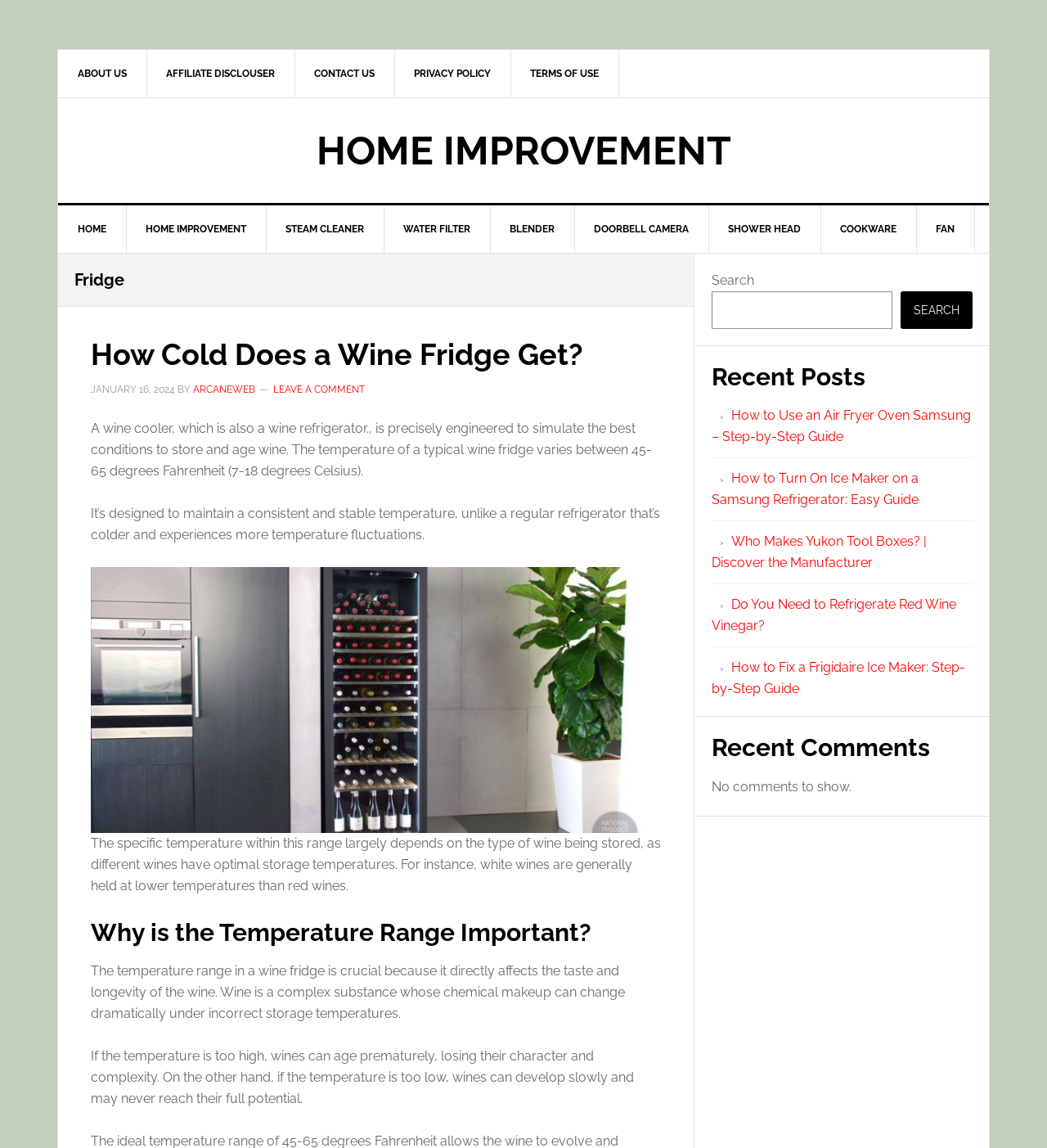What is the main topic of this webpage?
Please describe in detail the information shown in the image to answer the question.

The main topic of this webpage is 'Wine Fridge' because the heading 'How Cold Does a Wine Fridge Get?' and the content of the webpage are all related to wine fridge.